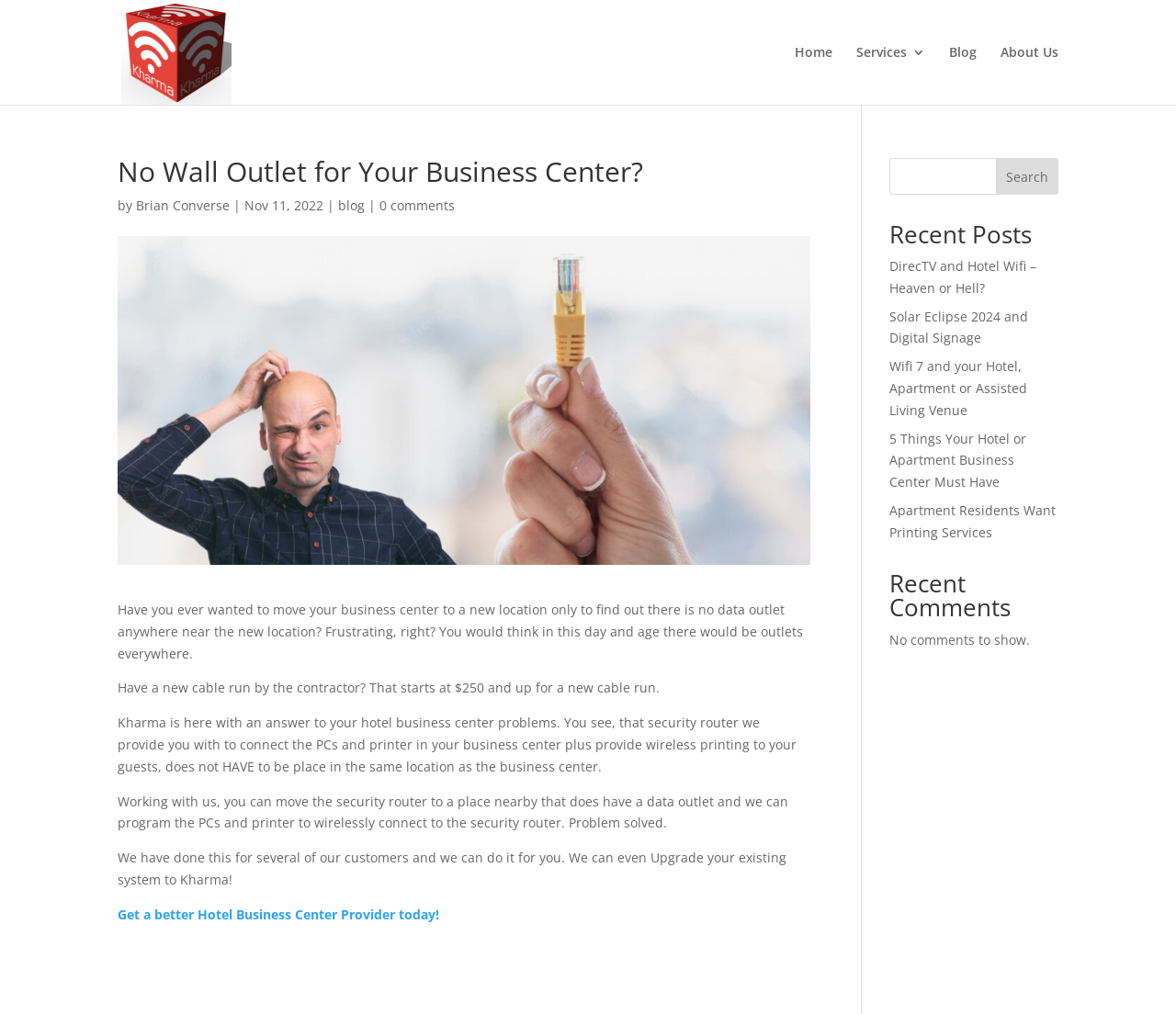Locate the bounding box coordinates of the segment that needs to be clicked to meet this instruction: "Click on the 'Home' link".

[0.676, 0.045, 0.708, 0.103]